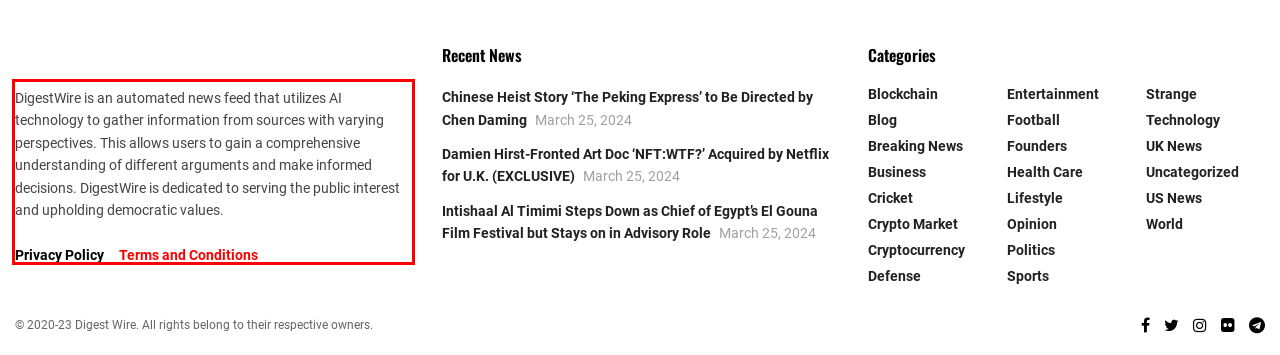Look at the webpage screenshot and recognize the text inside the red bounding box.

DigestWire is an automated news feed that utilizes AI technology to gather information from sources with varying perspectives. This allows users to gain a comprehensive understanding of different arguments and make informed decisions. DigestWire is dedicated to serving the public interest and upholding democratic values. Privacy Policy Terms and Conditions